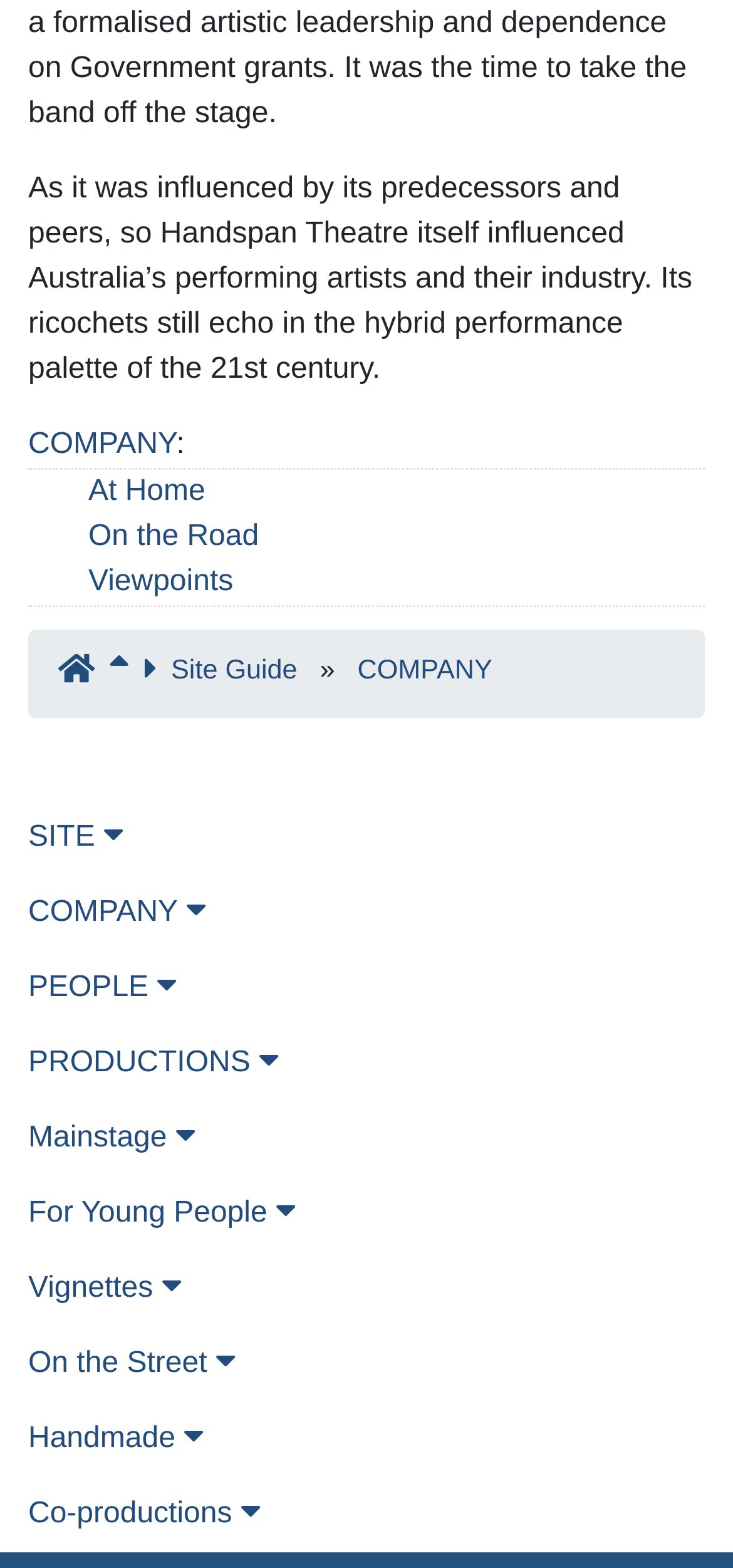Please provide the bounding box coordinates for the element that needs to be clicked to perform the following instruction: "View Site Guide". The coordinates should be given as four float numbers between 0 and 1, i.e., [left, top, right, bottom].

[0.233, 0.419, 0.406, 0.438]